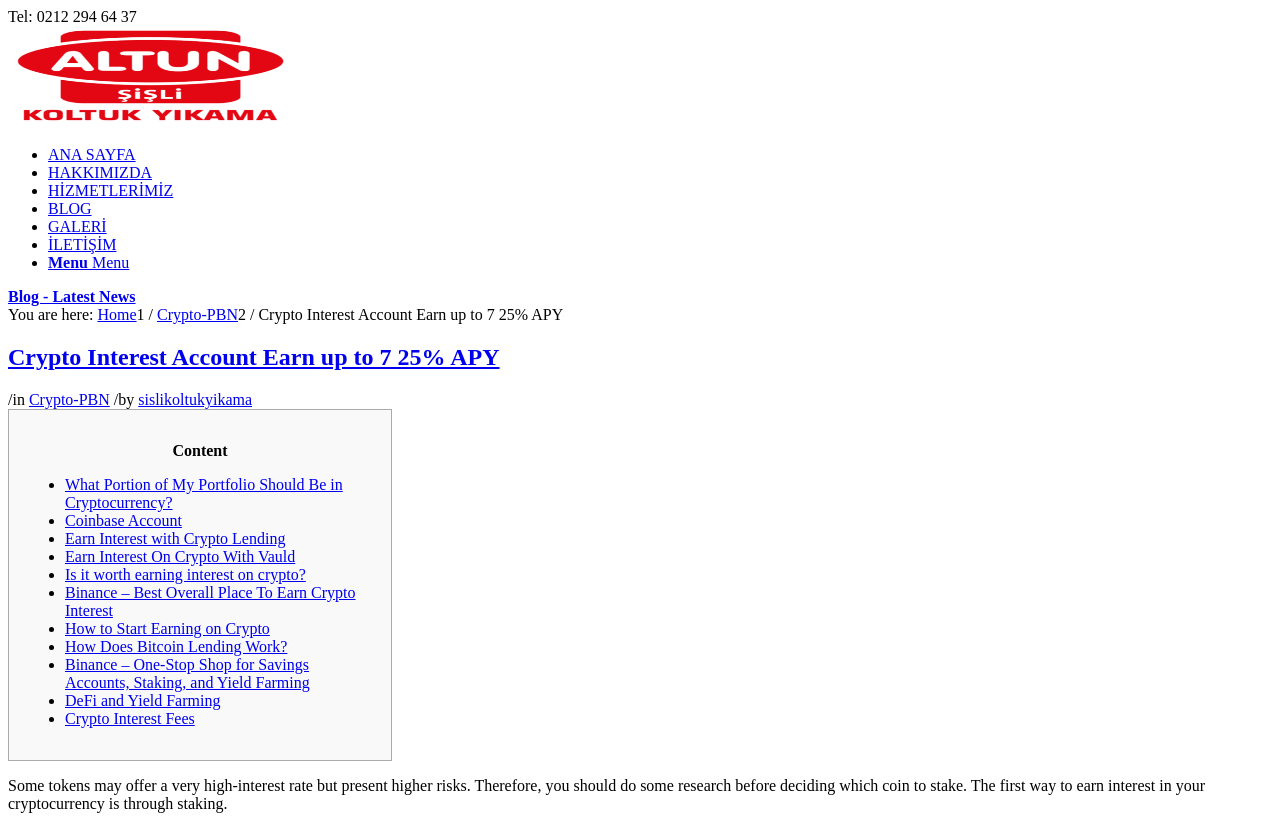What are the options in the menu at the top of the page?
Look at the image and answer with only one word or phrase.

ANA SAYFA, HAKKIMIZDA, HİZMETLERİMİZ, BLOG, GALERİ, İLETİŞİM, Menu